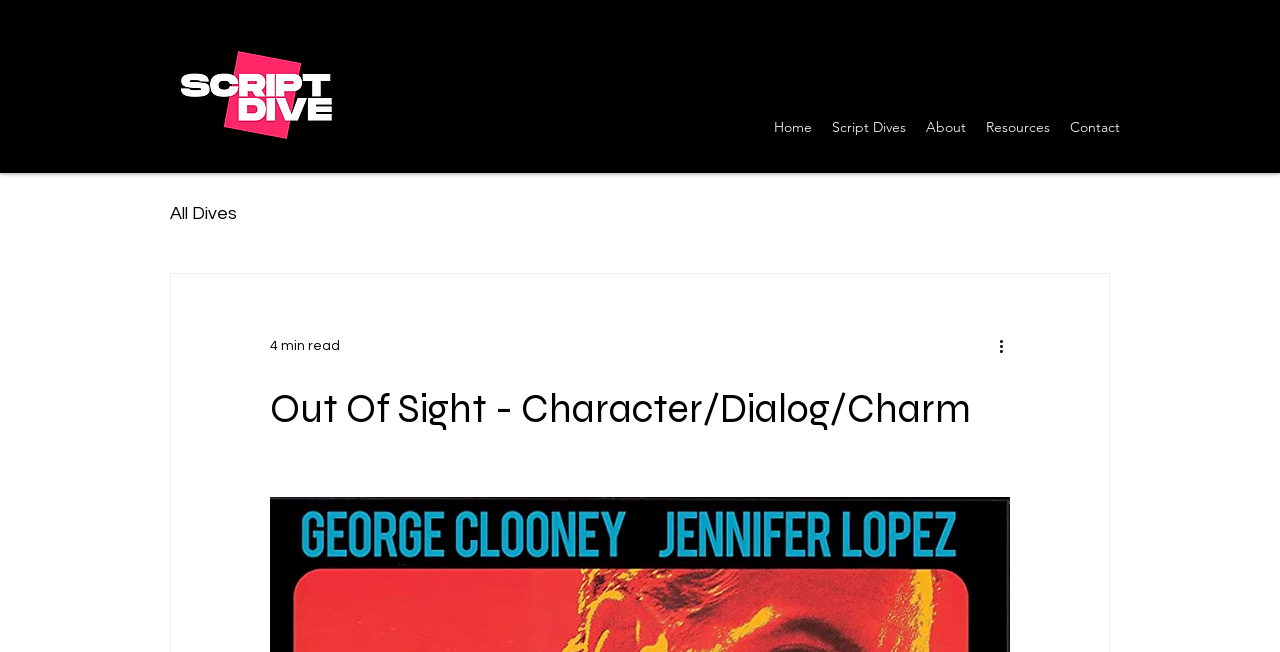Give a one-word or short-phrase answer to the following question: 
What is the estimated reading time of the blog post?

4 min